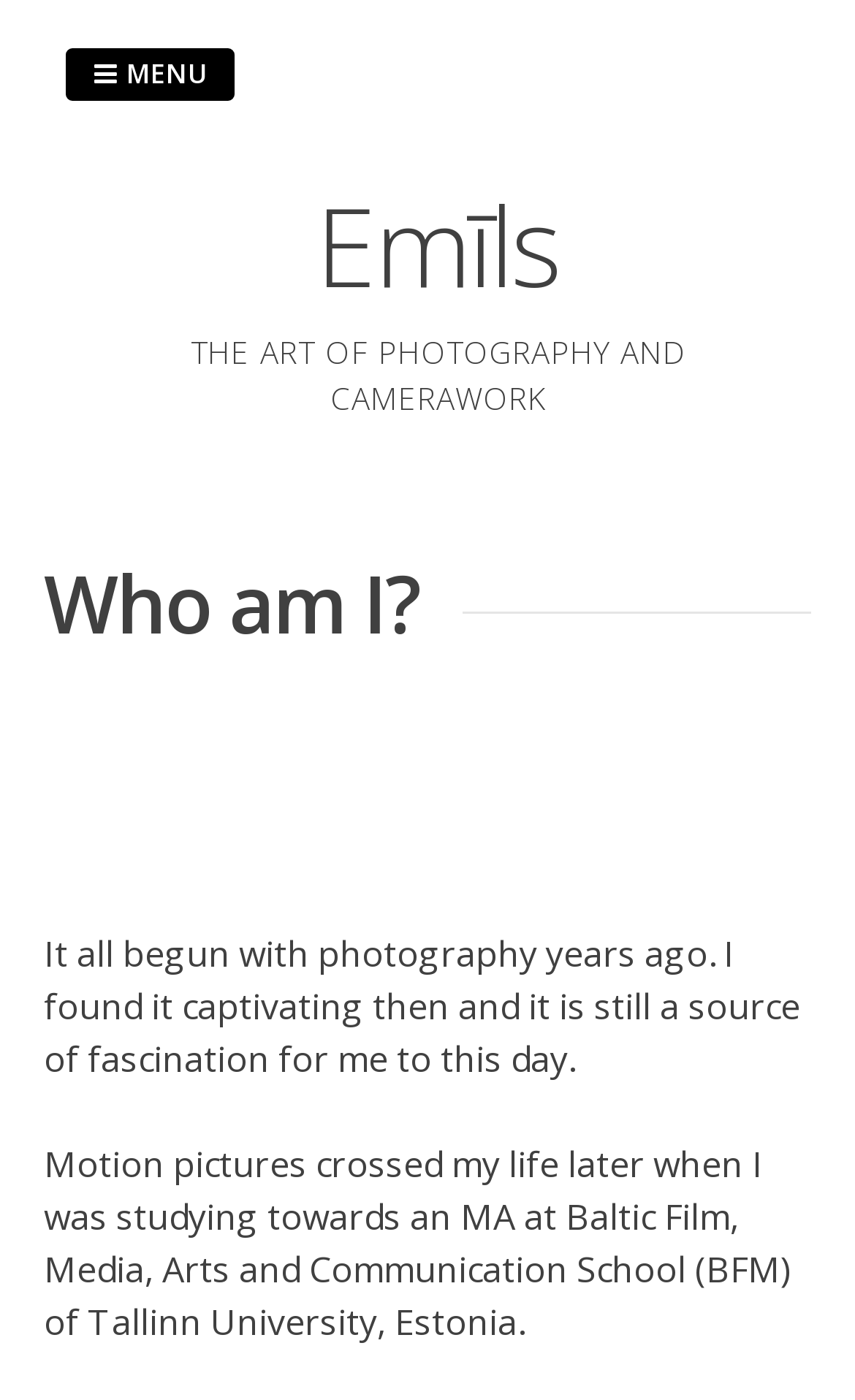Identify the bounding box coordinates for the UI element described as follows: "Menu". Ensure the coordinates are four float numbers between 0 and 1, formatted as [left, top, right, bottom].

[0.077, 0.035, 0.275, 0.072]